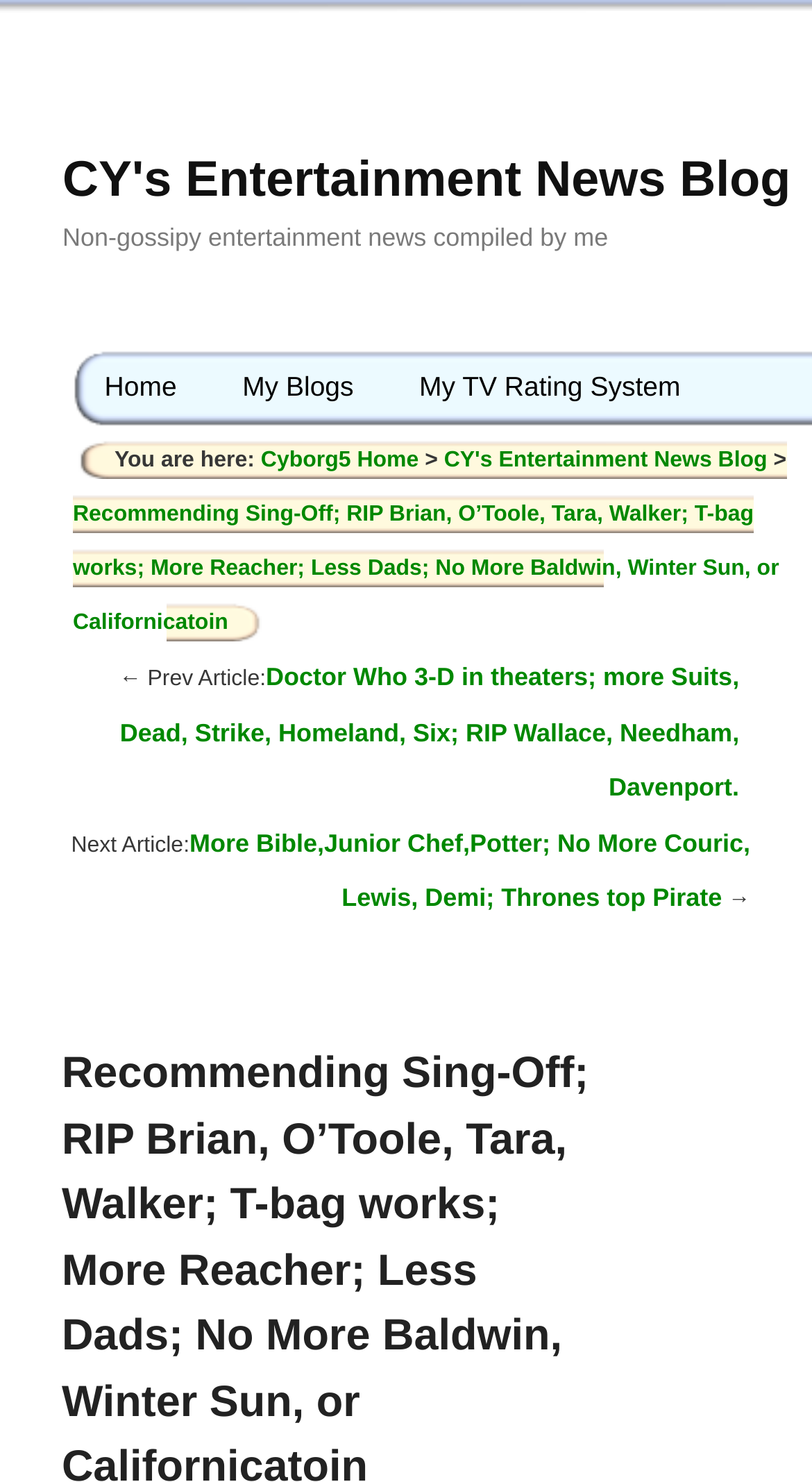Given the element description: "CY's Entertainment News Blog", predict the bounding box coordinates of the UI element it refers to, using four float numbers between 0 and 1, i.e., [left, top, right, bottom].

[0.077, 0.103, 0.974, 0.14]